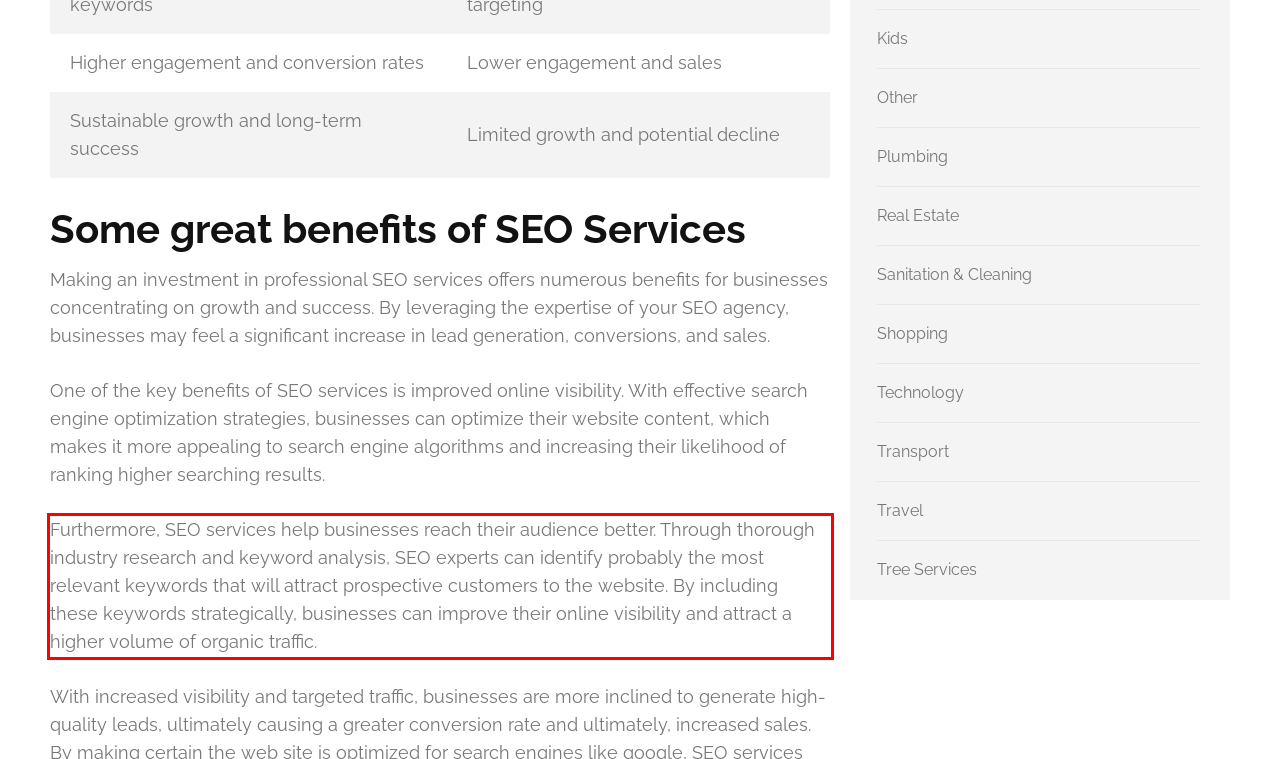Perform OCR on the text inside the red-bordered box in the provided screenshot and output the content.

Furthermore, SEO services help businesses reach their audience better. Through thorough industry research and keyword analysis, SEO experts can identify probably the most relevant keywords that will attract prospective customers to the website. By including these keywords strategically, businesses can improve their online visibility and attract a higher volume of organic traffic.